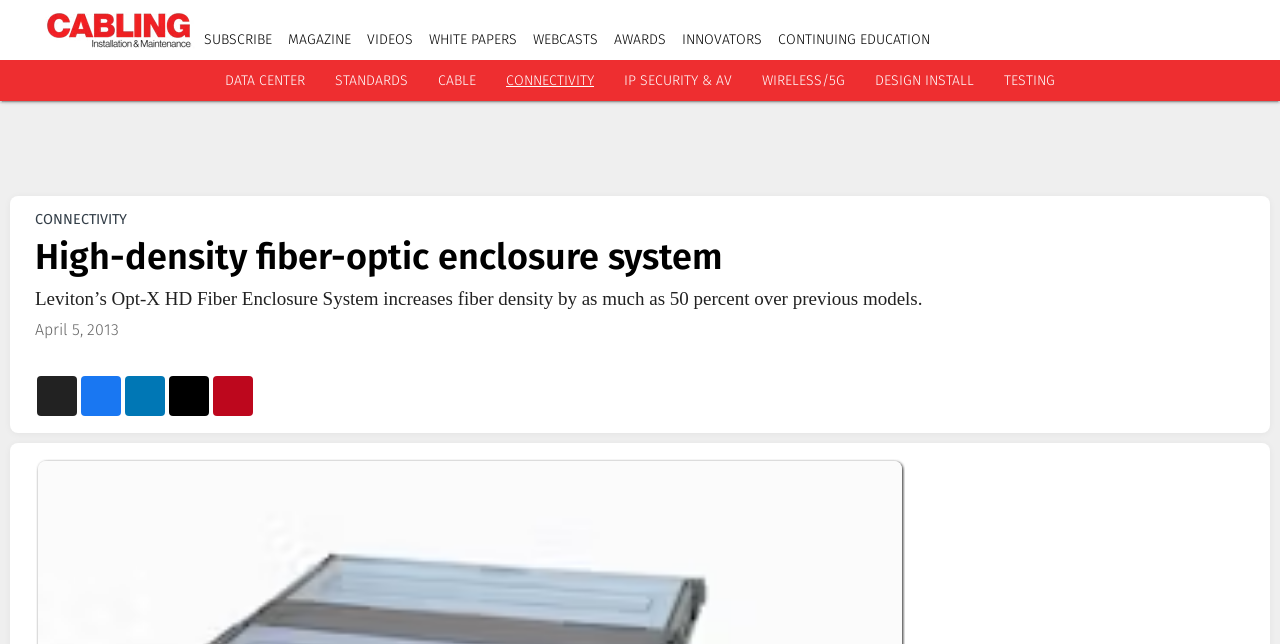Provide the bounding box coordinates of the HTML element this sentence describes: "Connectivity".

[0.395, 0.112, 0.464, 0.138]